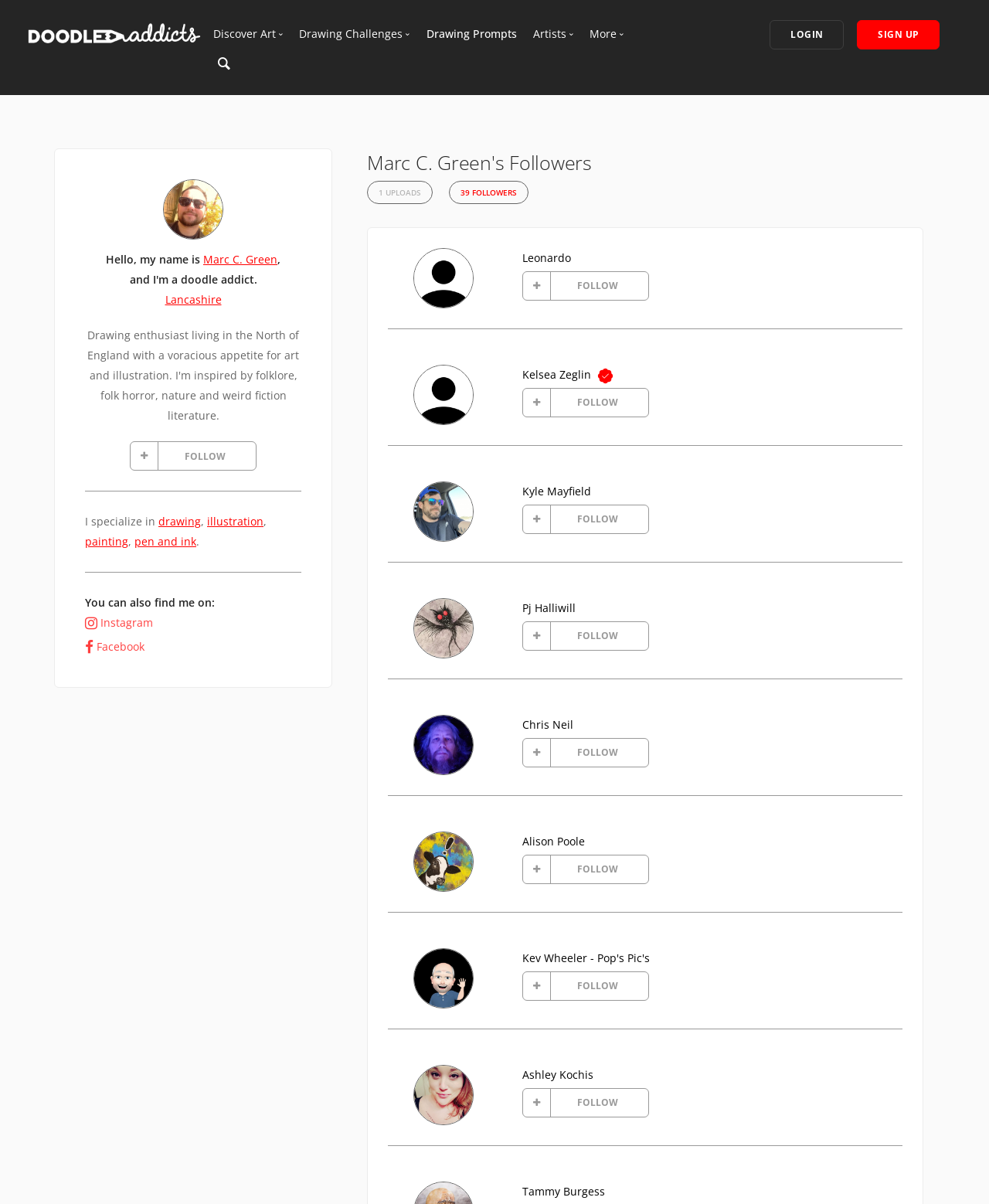Determine the bounding box for the described HTML element: "Add to Home Screen". Ensure the coordinates are four float numbers between 0 and 1 in the format [left, top, right, bottom].

[0.746, 0.755, 0.901, 0.779]